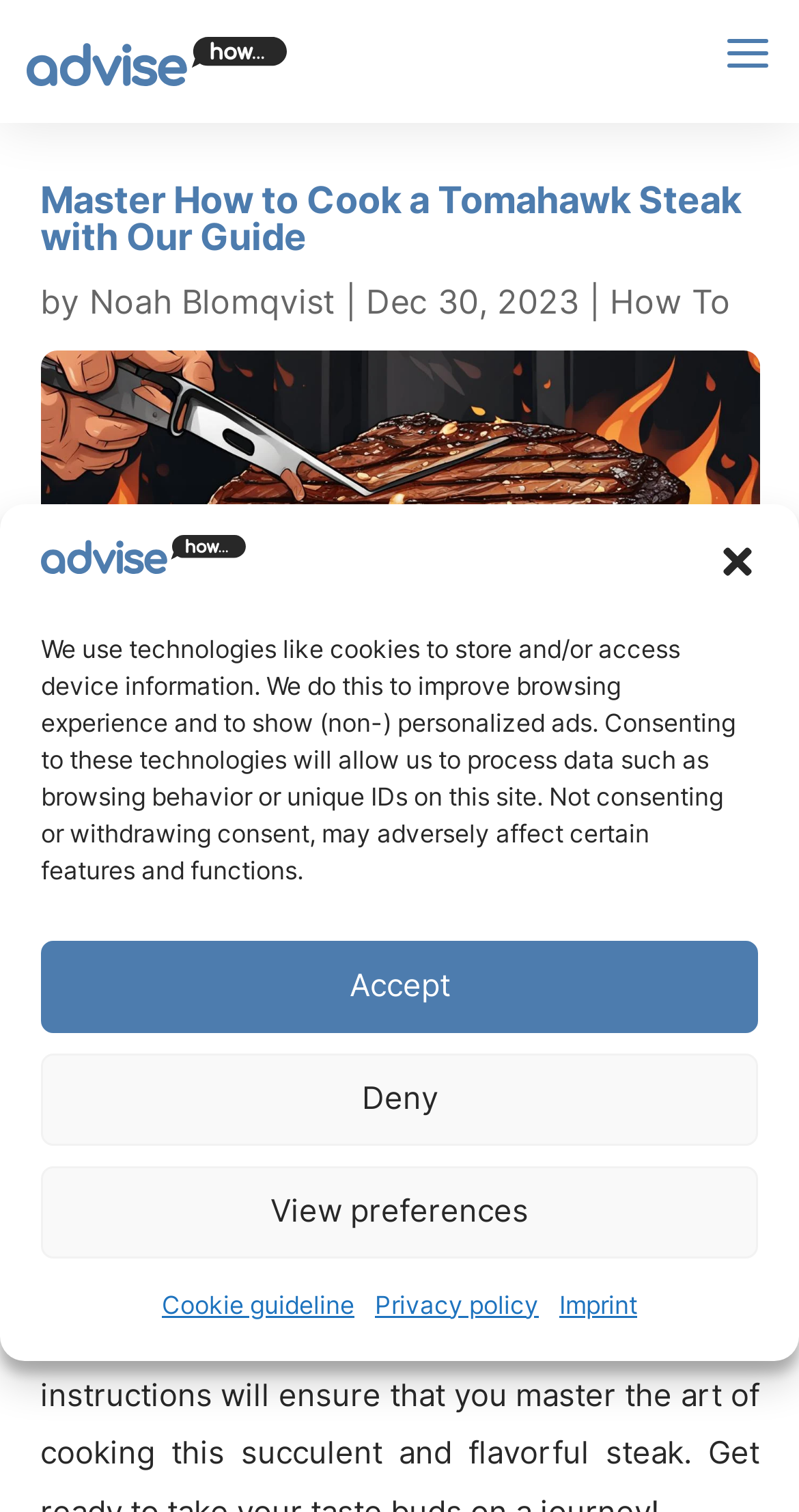Identify the bounding box for the UI element described as: "Accept". The coordinates should be four float numbers between 0 and 1, i.e., [left, top, right, bottom].

[0.051, 0.622, 0.949, 0.683]